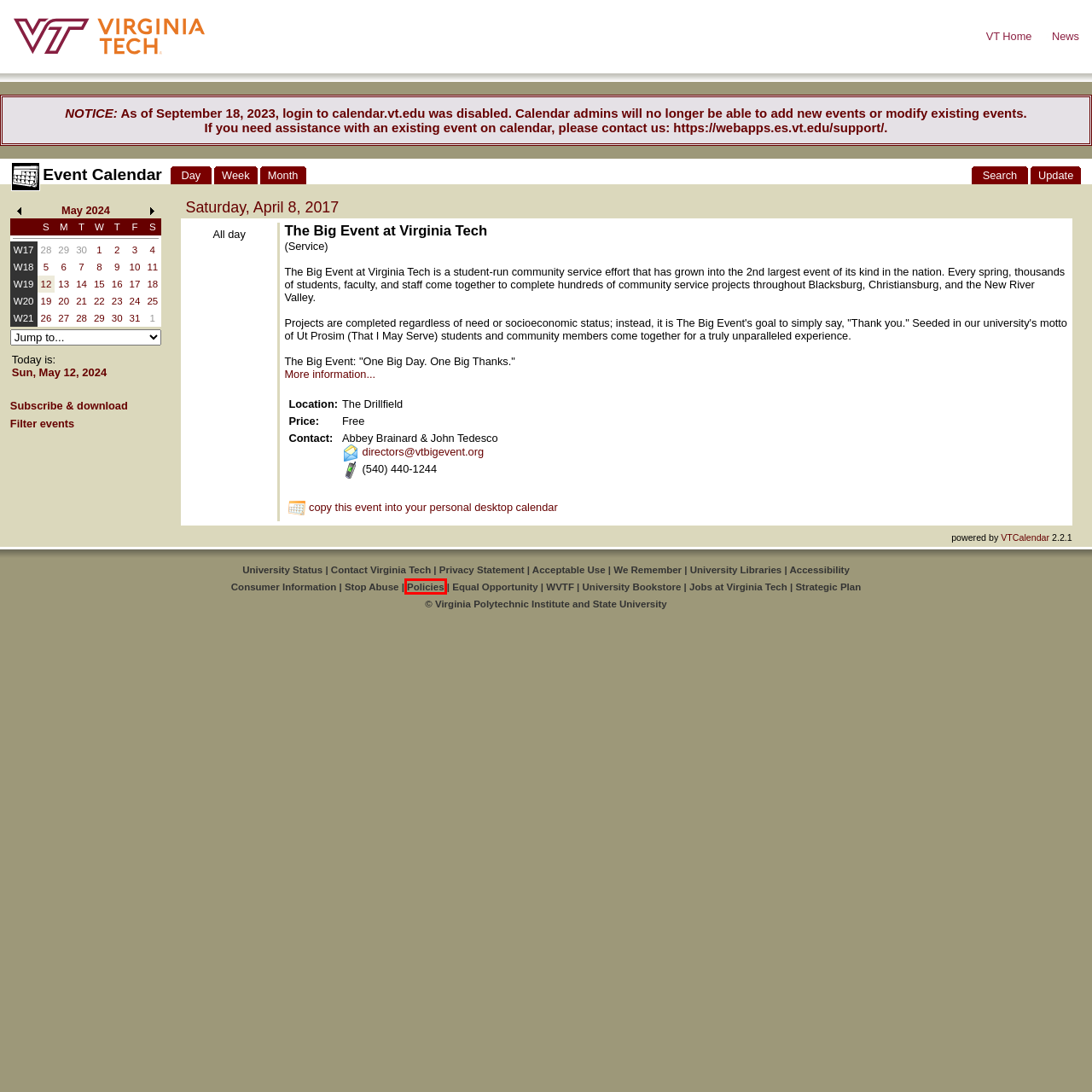You are provided with a screenshot of a webpage that includes a red rectangle bounding box. Please choose the most appropriate webpage description that matches the new webpage after clicking the element within the red bounding box. Here are the candidates:
A. We Remember  | We Remember | Virginia Tech
B. University Status | Virginia Tech
C. Home | Virginia Tech
D. Virginia Tech Accessibility Portal | Virginia Tech
E. Equal Opportunity/Affirmative Action Statement | Virginia Tech
F. Jobs  | jobs | Virginia Tech
G. Home Page | Virginia Tech Policies
H. Virginia Tech News  | Virginia Tech News | Virginia Tech

G